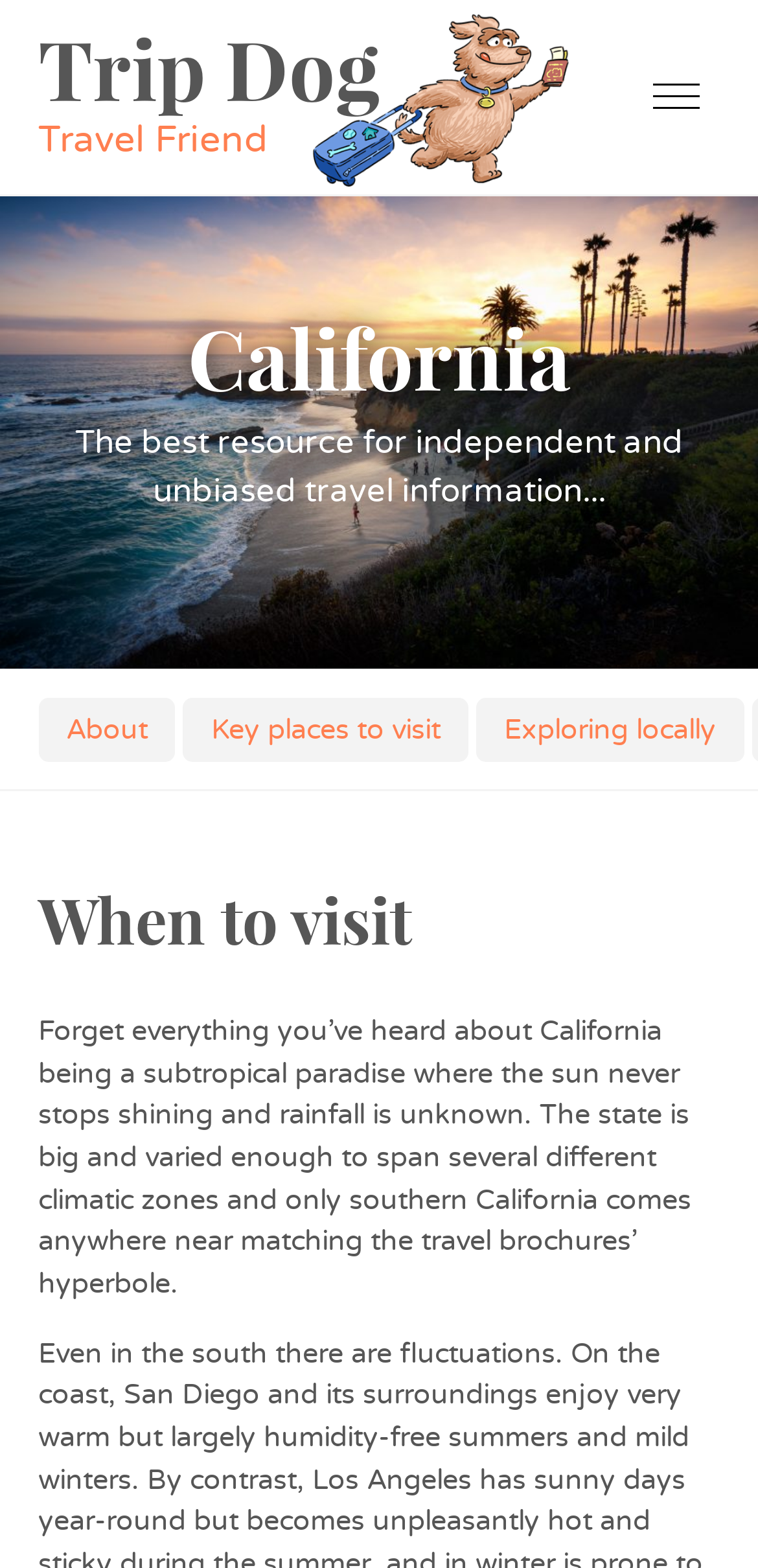Use a single word or phrase to answer the question:
What is the main topic of the webpage?

California